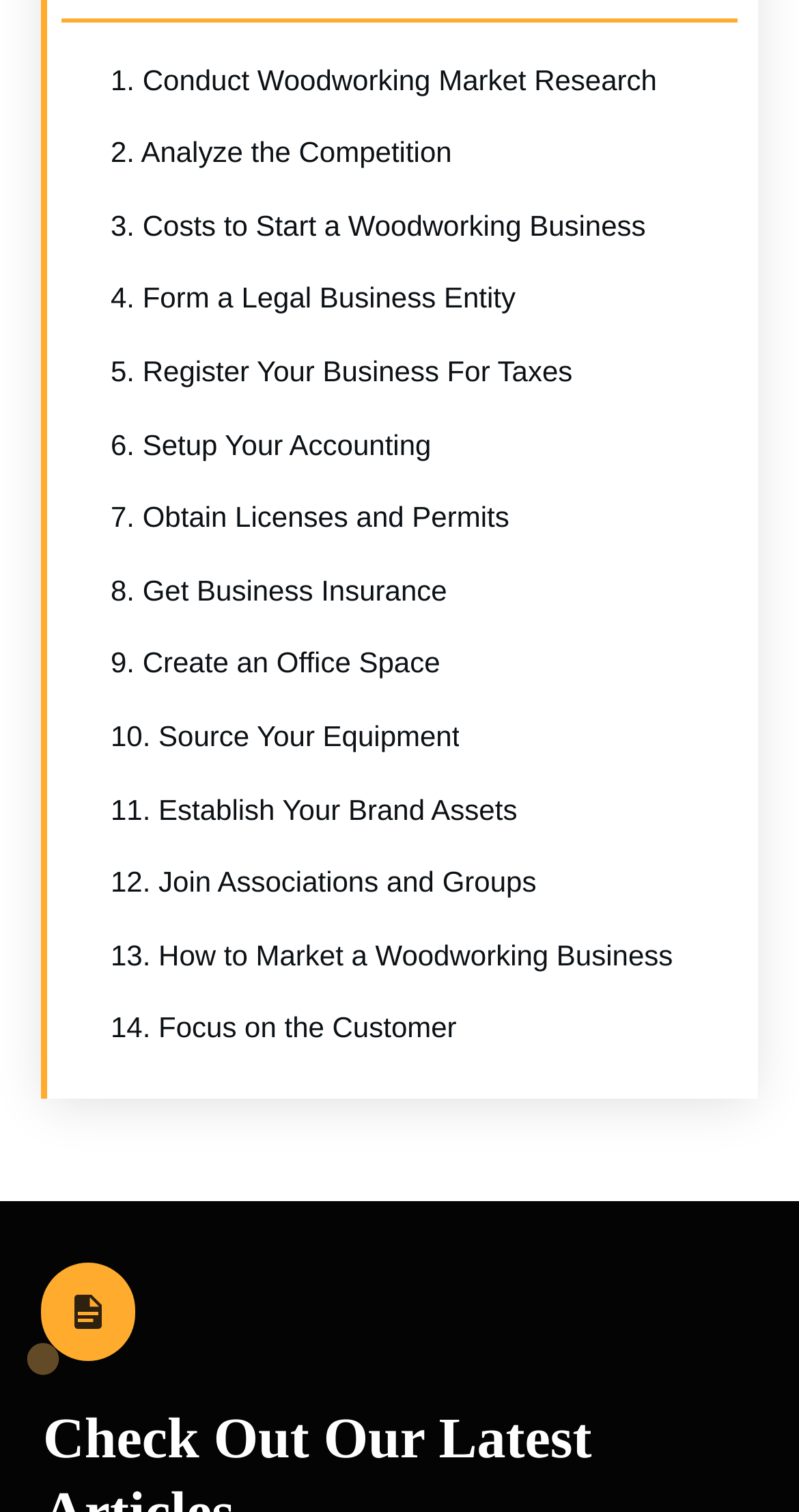What is the seventh step to start a woodworking business?
Can you give a detailed and elaborate answer to the question?

The seventh link on the webpage is '7. Obtain Licenses and Permits', which suggests that it is the seventh step to start a woodworking business.